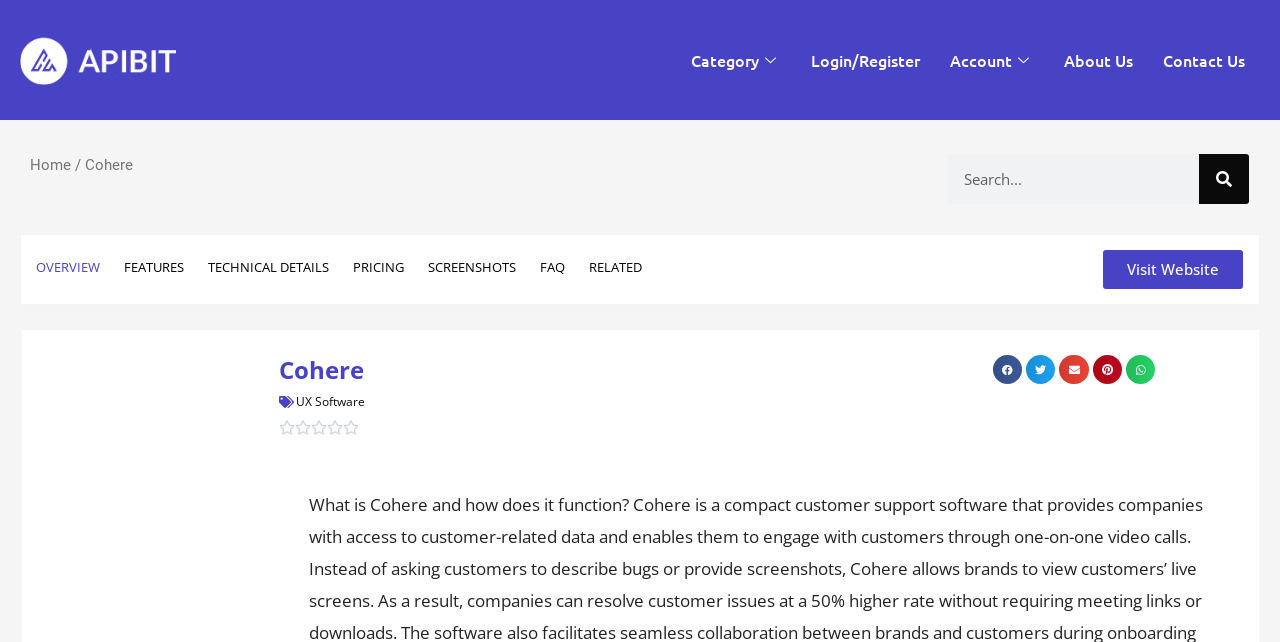How many social media sharing options are available?
Answer the question with a detailed explanation, including all necessary information.

There are five social media sharing options available, including Facebook, Twitter, Email, Pinterest, and WhatsApp, which are represented by their respective icons.